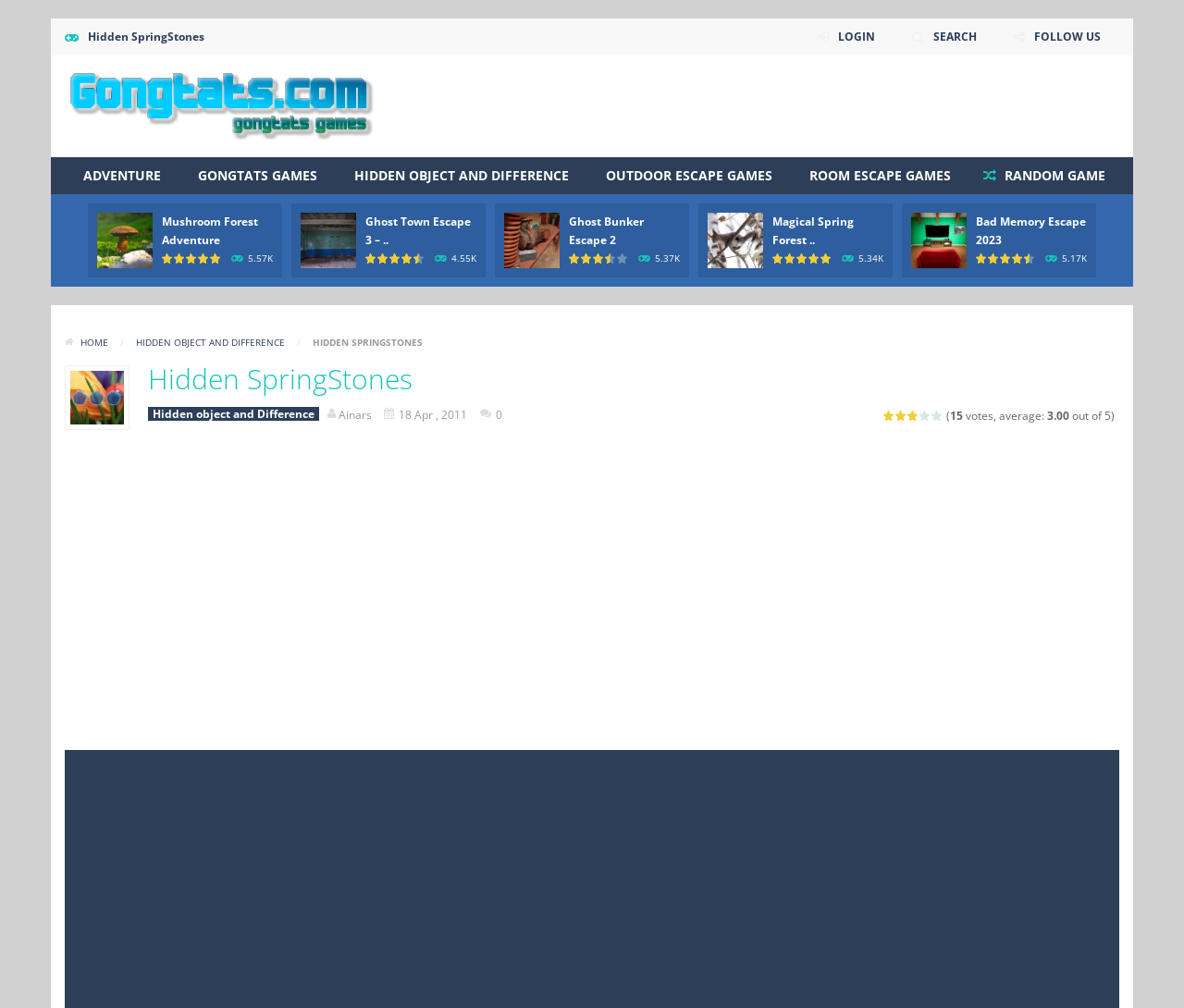Determine the bounding box coordinates of the region I should click to achieve the following instruction: "Play Mushroom Forest Adventure game". Ensure the bounding box coordinates are four float numbers between 0 and 1, i.e., [left, top, right, bottom].

[0.082, 0.228, 0.129, 0.246]